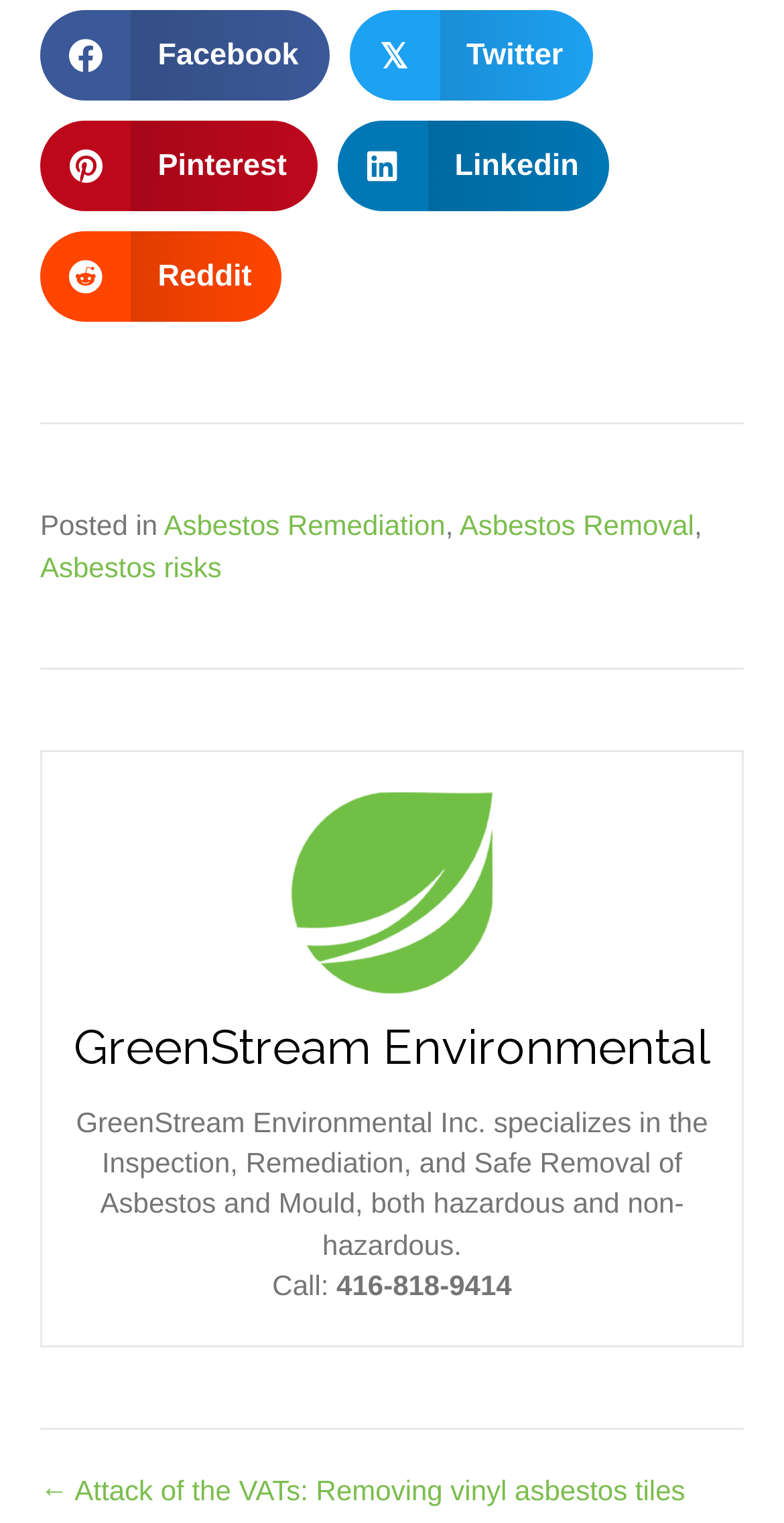Based on the description "Share on Facebook Facebook", find the bounding box of the specified UI element.

[0.051, 0.007, 0.419, 0.067]